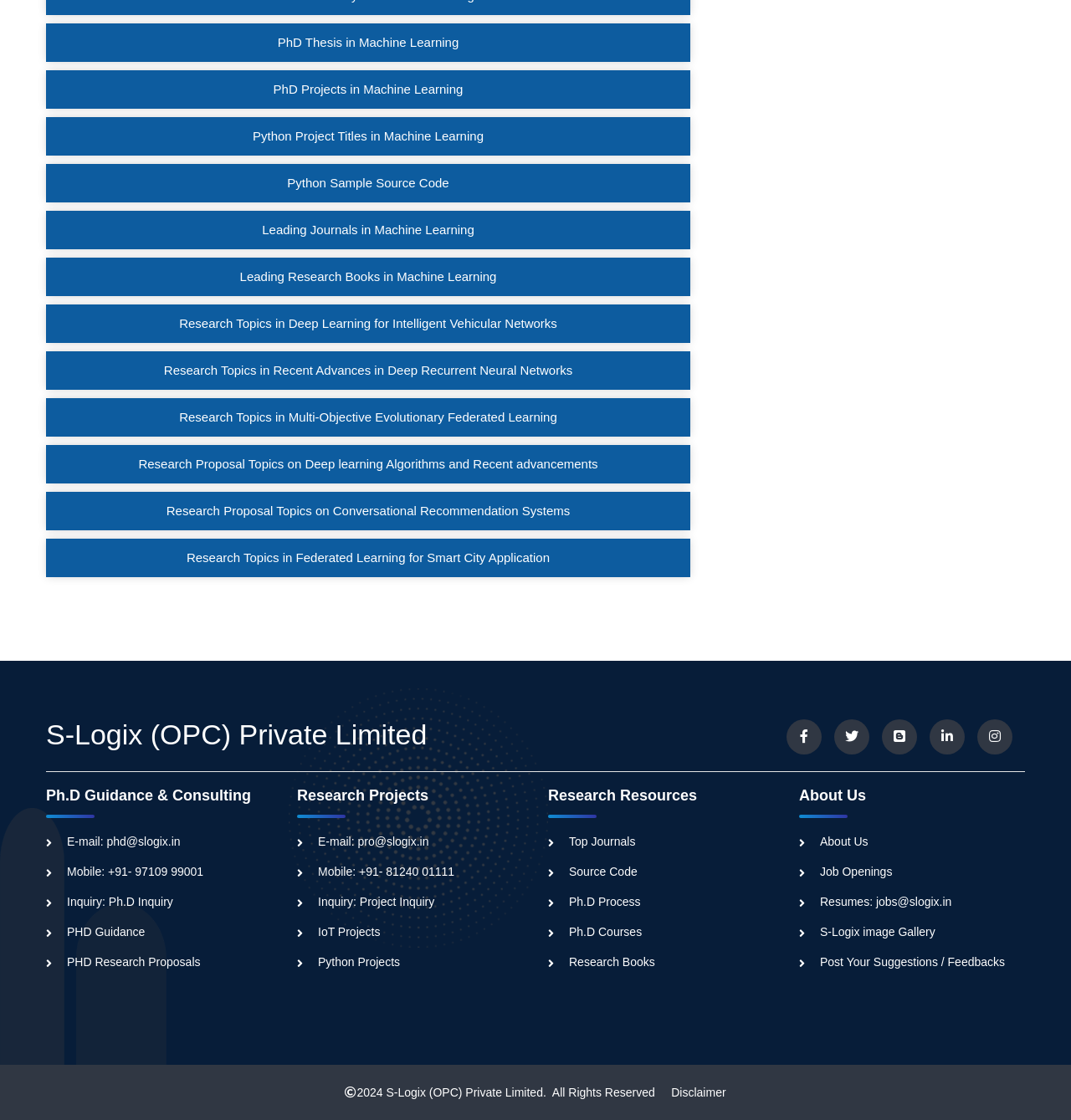Refer to the image and provide a thorough answer to this question:
How many links are there under 'Ph.D Guidance & Consulting'?

I counted the number of links under the 'Ph.D Guidance & Consulting' heading, which are 'E-mail: phd@slogix.in', 'Mobile: +91- 97109 99001', 'Inquiry: Ph.D Inquiry', 'PHD Guidance', and 'PHD Research Proposals'. There are 5 links in total.